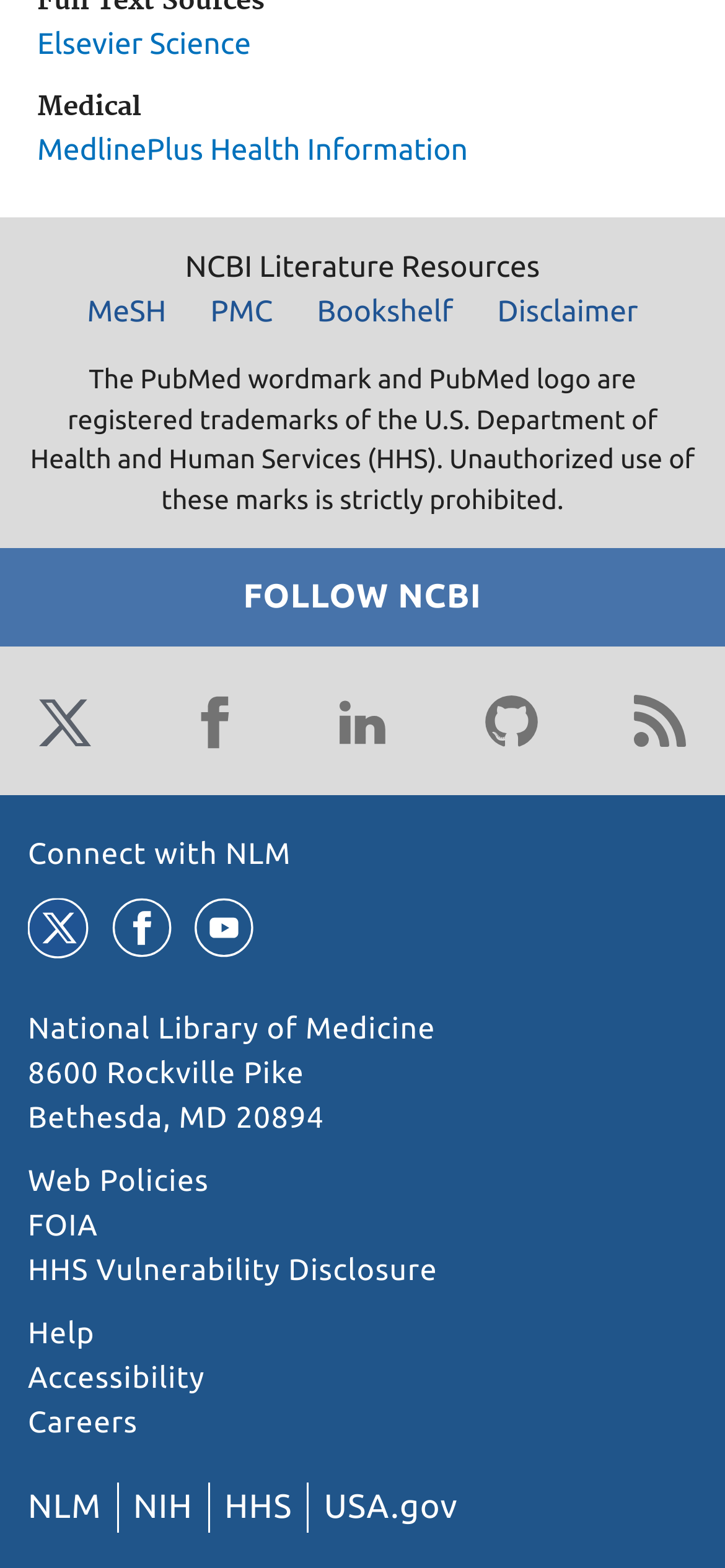Please indicate the bounding box coordinates of the element's region to be clicked to achieve the instruction: "Follow NCBI on Twitter". Provide the coordinates as four float numbers between 0 and 1, i.e., [left, top, right, bottom].

[0.038, 0.436, 0.141, 0.484]